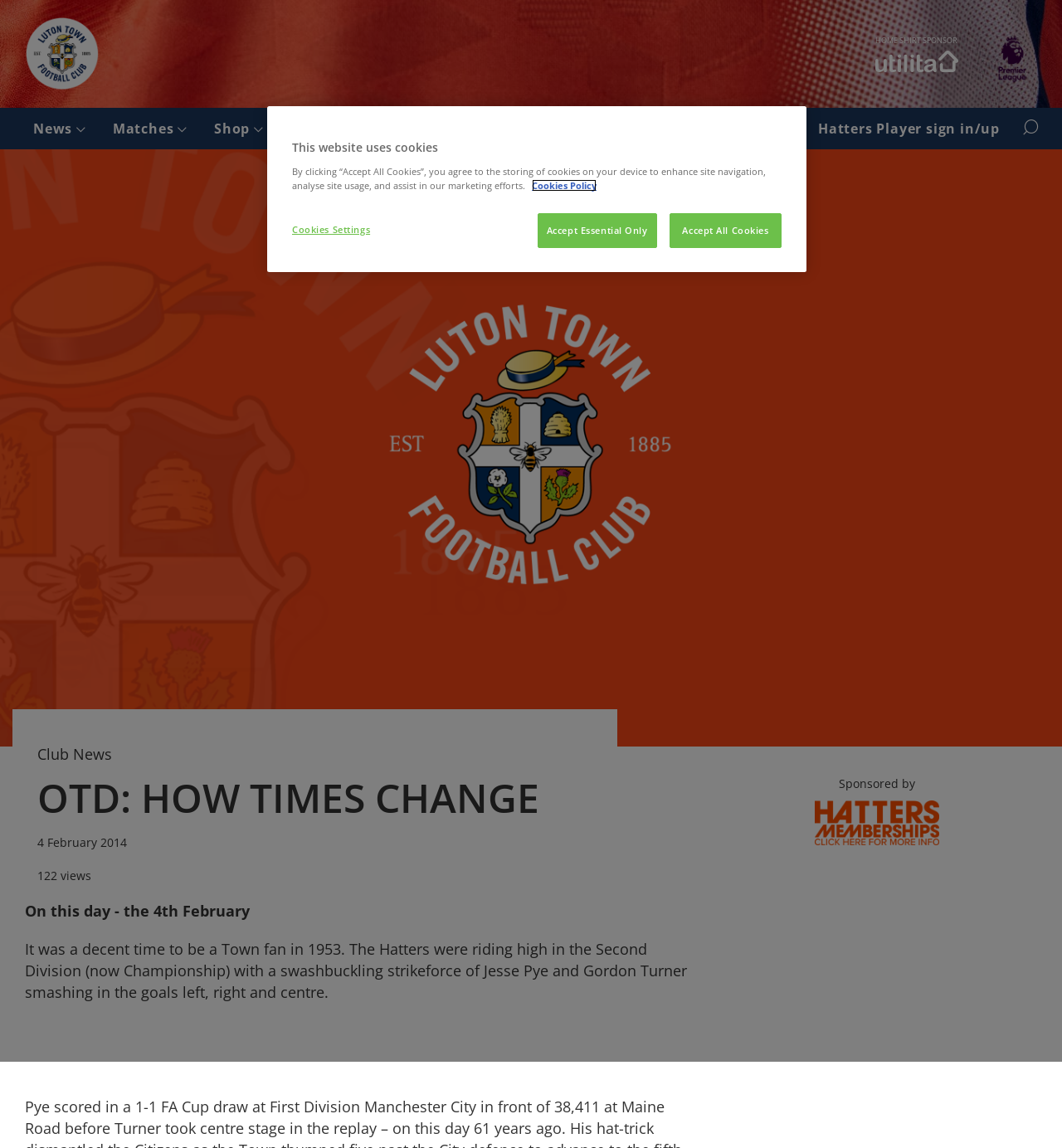Give a comprehensive overview of the webpage, including key elements.

The webpage is about Luton Town Football Club, with a focus on a specific news article. At the top left, there is a Luton Town Football Club badge that serves as a link to the home page. On the top right, there is a section with the text "HOME SHIRT SPONSOR".

The main navigation menu is located below the top section, with links to "News", "Matches", "Shop", "Tickets", "Teams", "Supporters", and "More". Each of these links has a dropdown menu.

Below the navigation menu, there is a large section that takes up most of the page. This section is divided into two parts. The left part has a heading "OTD: HOW TIMES CHANGE" and a subheading "4 February 2014" with the number of views "122 views". There is also a sponsored link "News bit.ly" with an accompanying image.

The main content of the article is located below the heading, with a title "On this day - the 4th February" and a brief description of the article. The article itself is a nostalgic look back at the team's performance in 1953, with a focus on the strikeforce of Jesse Pye and Gordon Turner.

On the right side of the page, there is an advertisement block. At the bottom of the page, there is a cookie banner with a heading "This website uses cookies" and a brief description of the cookies policy. There are also buttons to accept essential cookies only, accept all cookies, or adjust cookie settings.